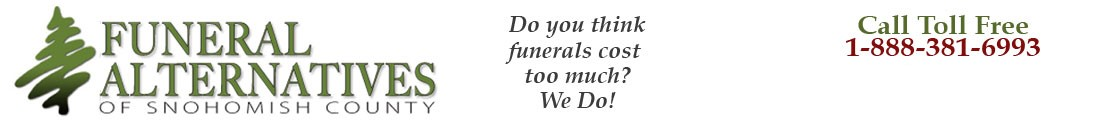What does the stylized tree represent?
Could you please answer the question thoroughly and with as much detail as possible?

The stylized tree is a prominent feature of the logo, and it represents natural beauty and solace. This suggests that the funeral service is focused on providing comfort and peace to those who are grieving.